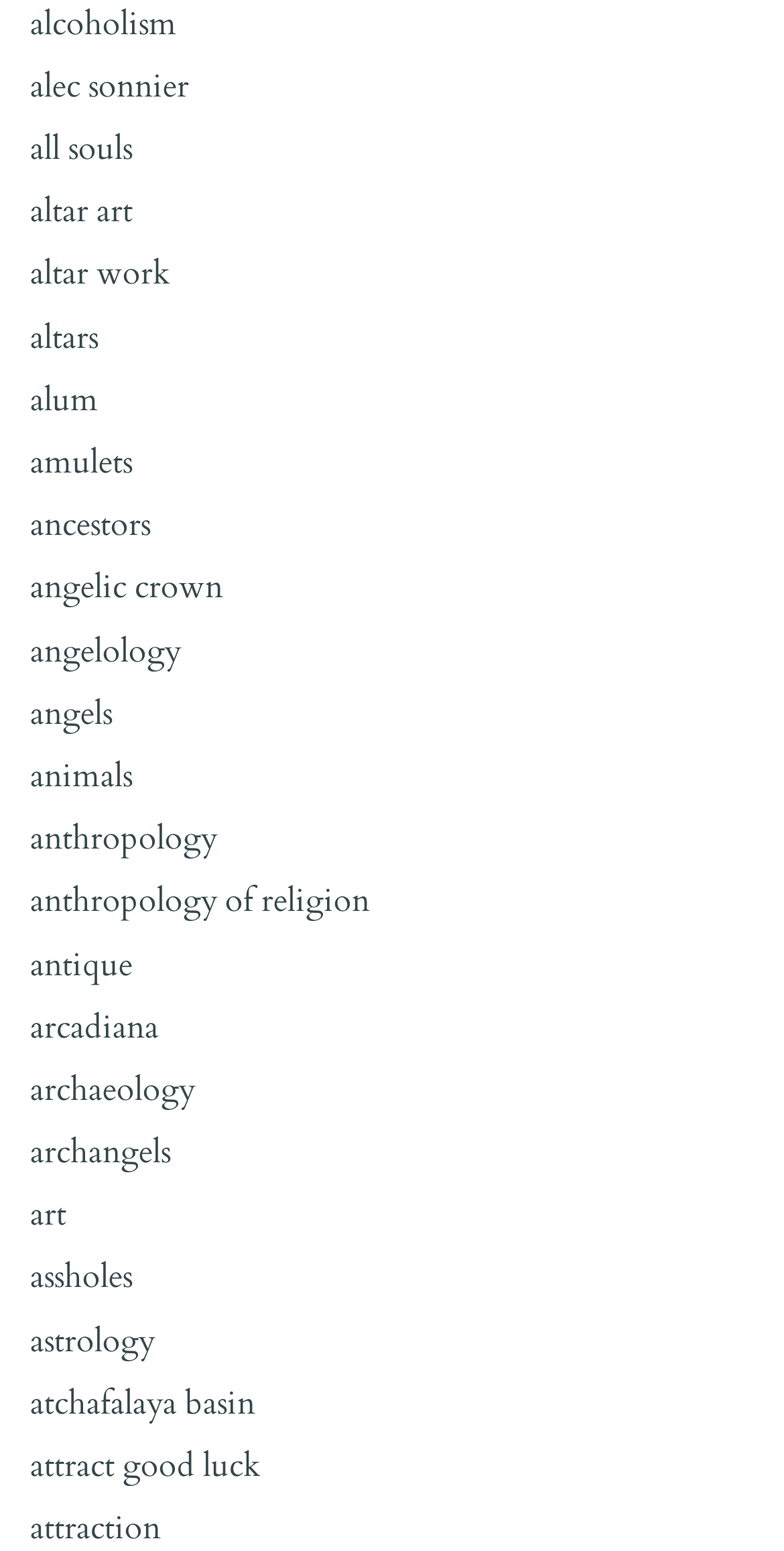Find the bounding box coordinates for the UI element that matches this description: "angelic crown".

[0.038, 0.365, 0.285, 0.393]